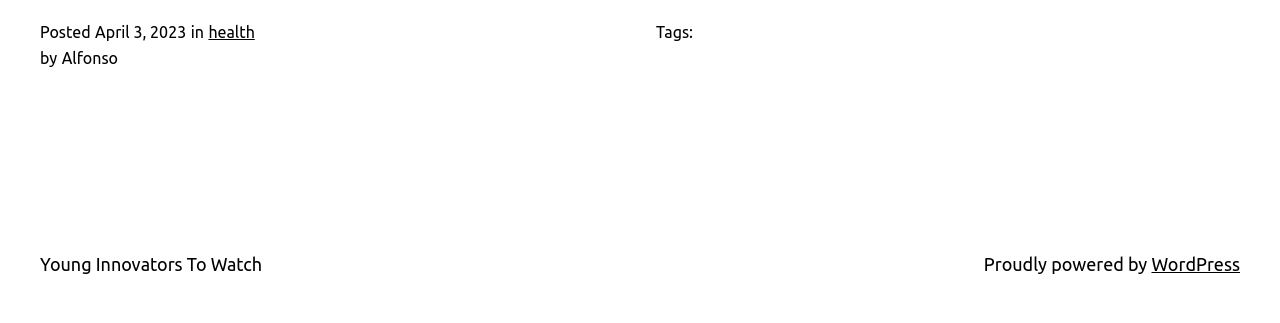Identify the bounding box coordinates for the UI element that matches this description: "WordPress".

[0.9, 0.787, 0.969, 0.849]